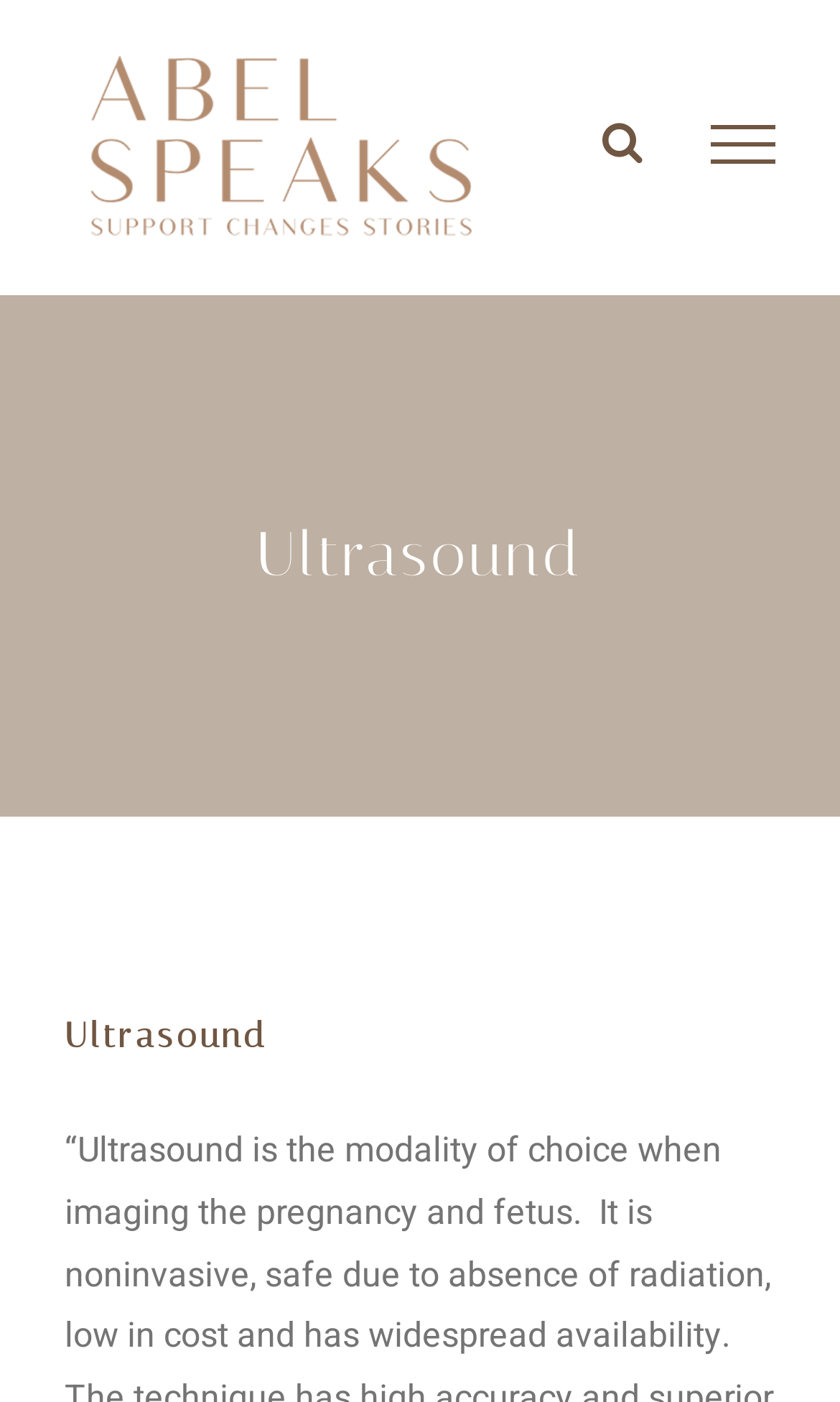Find the UI element described as: "aria-label="Toggle Search"" and predict its bounding box coordinates. Ensure the coordinates are four float numbers between 0 and 1, [left, top, right, bottom].

[0.717, 0.086, 0.765, 0.116]